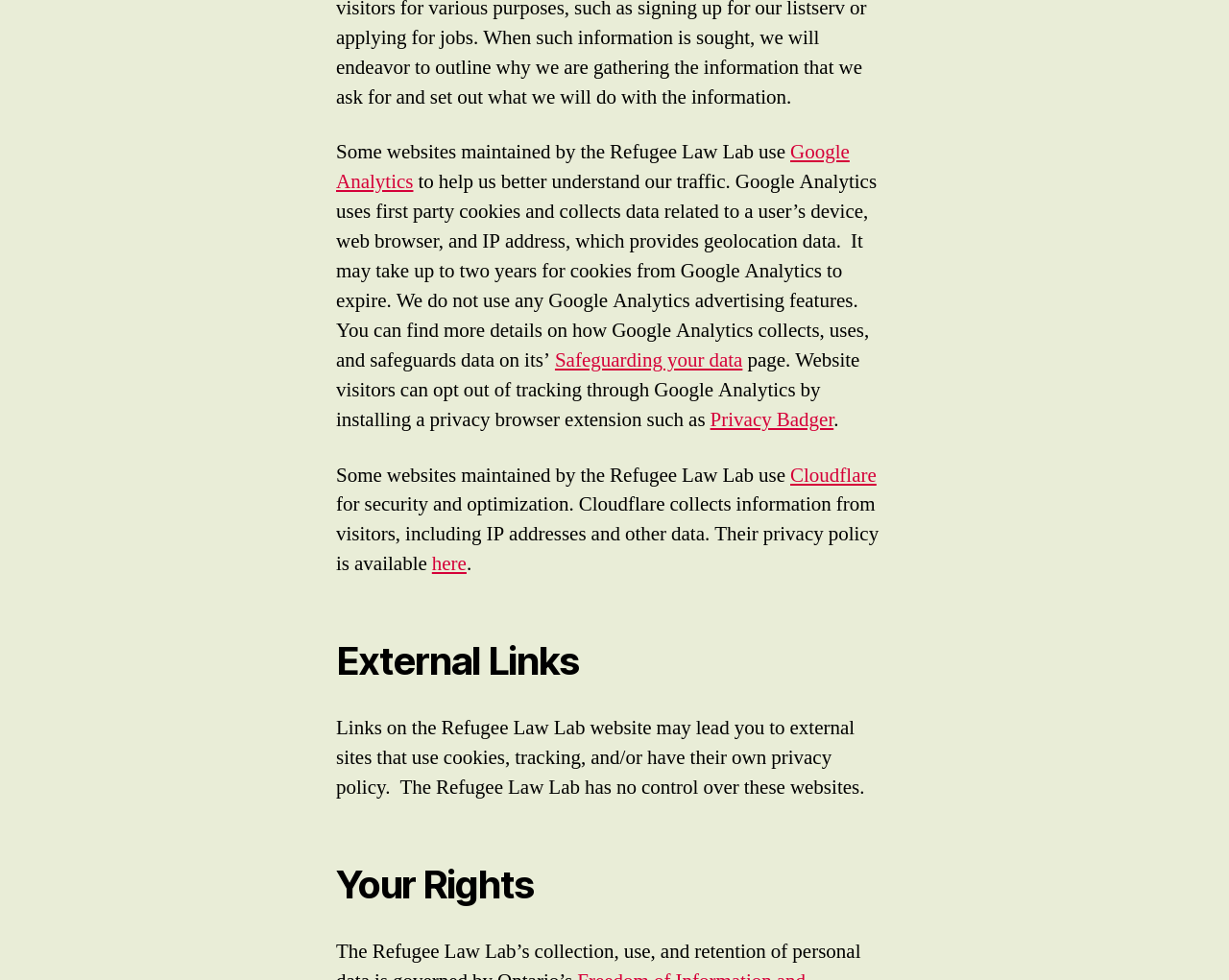Extract the bounding box of the UI element described as: "Cloudflare".

[0.643, 0.498, 0.713, 0.524]